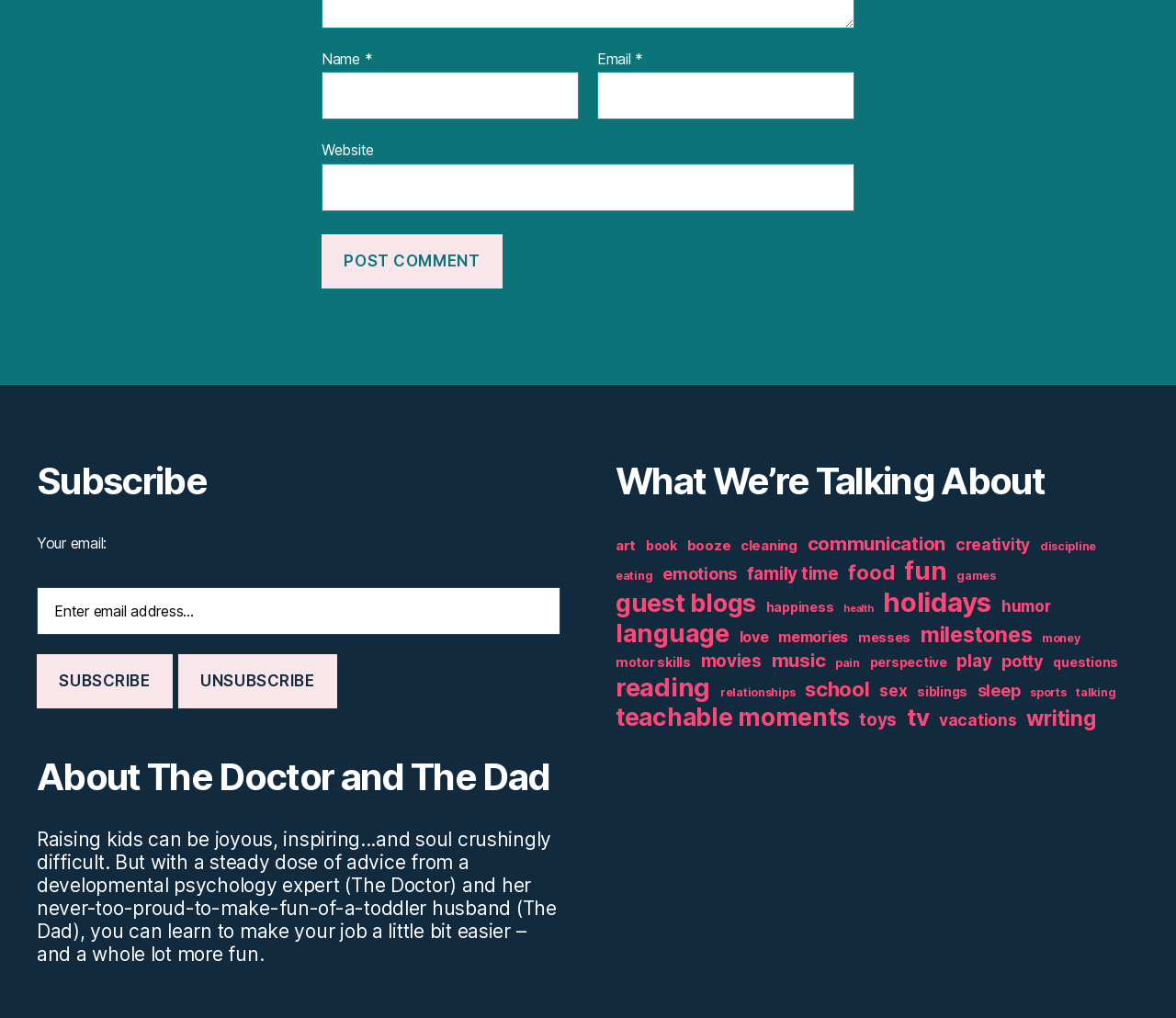What is the tone of the webpage?
Look at the image and construct a detailed response to the question.

The webpage's text 'Raising kids can be joyous, inspiring...and soul crushingly difficult.' suggests a humorous tone, as it uses a lighthearted and playful way to describe the challenges of parenting. The use of phrases like 'soul crushingly difficult' also implies a tongue-in-cheek approach, further supporting the conclusion that the tone of the webpage is humorous.